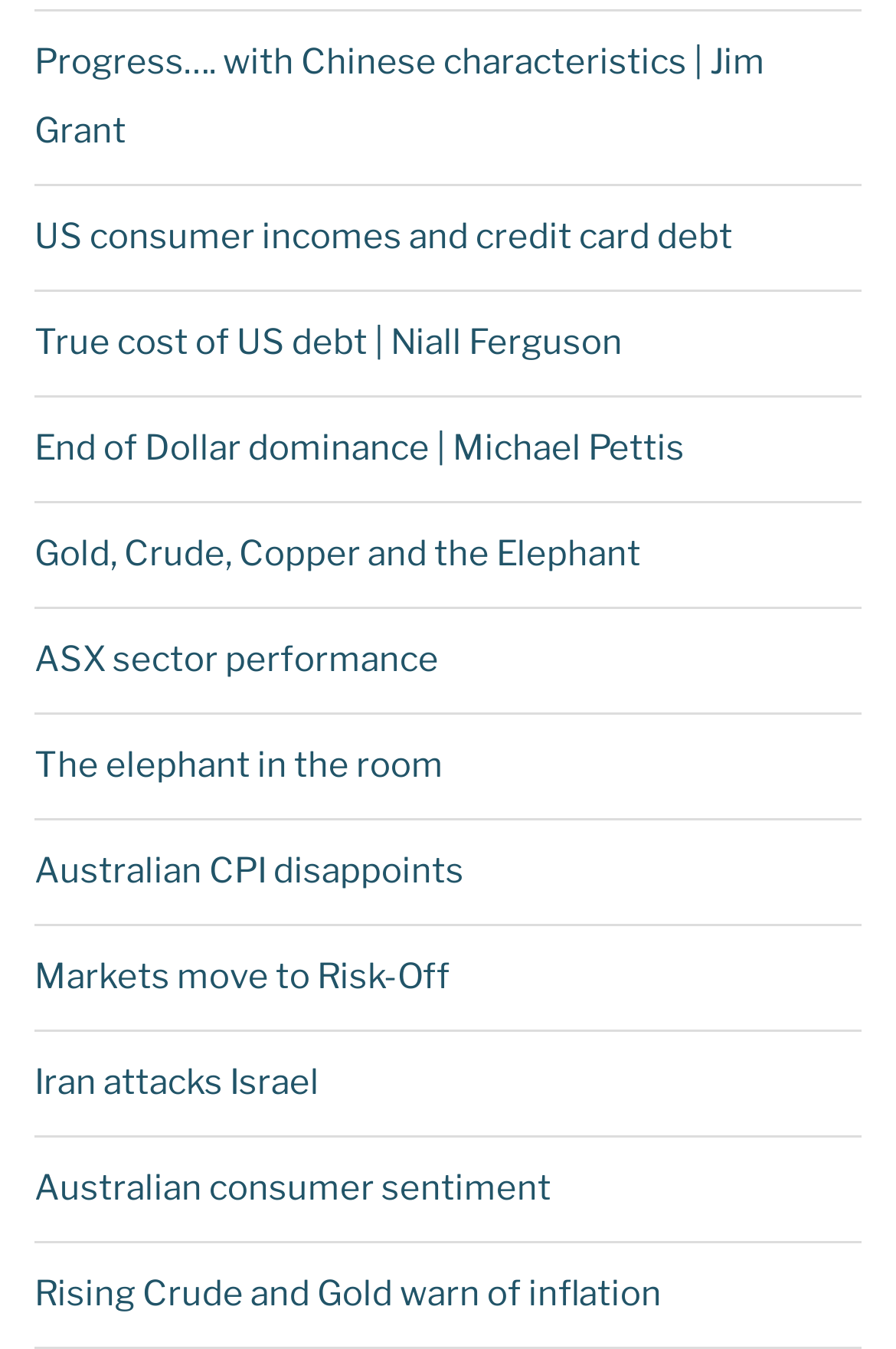Can you identify the bounding box coordinates of the clickable region needed to carry out this instruction: 'Explore the End of Dollar dominance'? The coordinates should be four float numbers within the range of 0 to 1, stated as [left, top, right, bottom].

[0.038, 0.317, 0.764, 0.348]